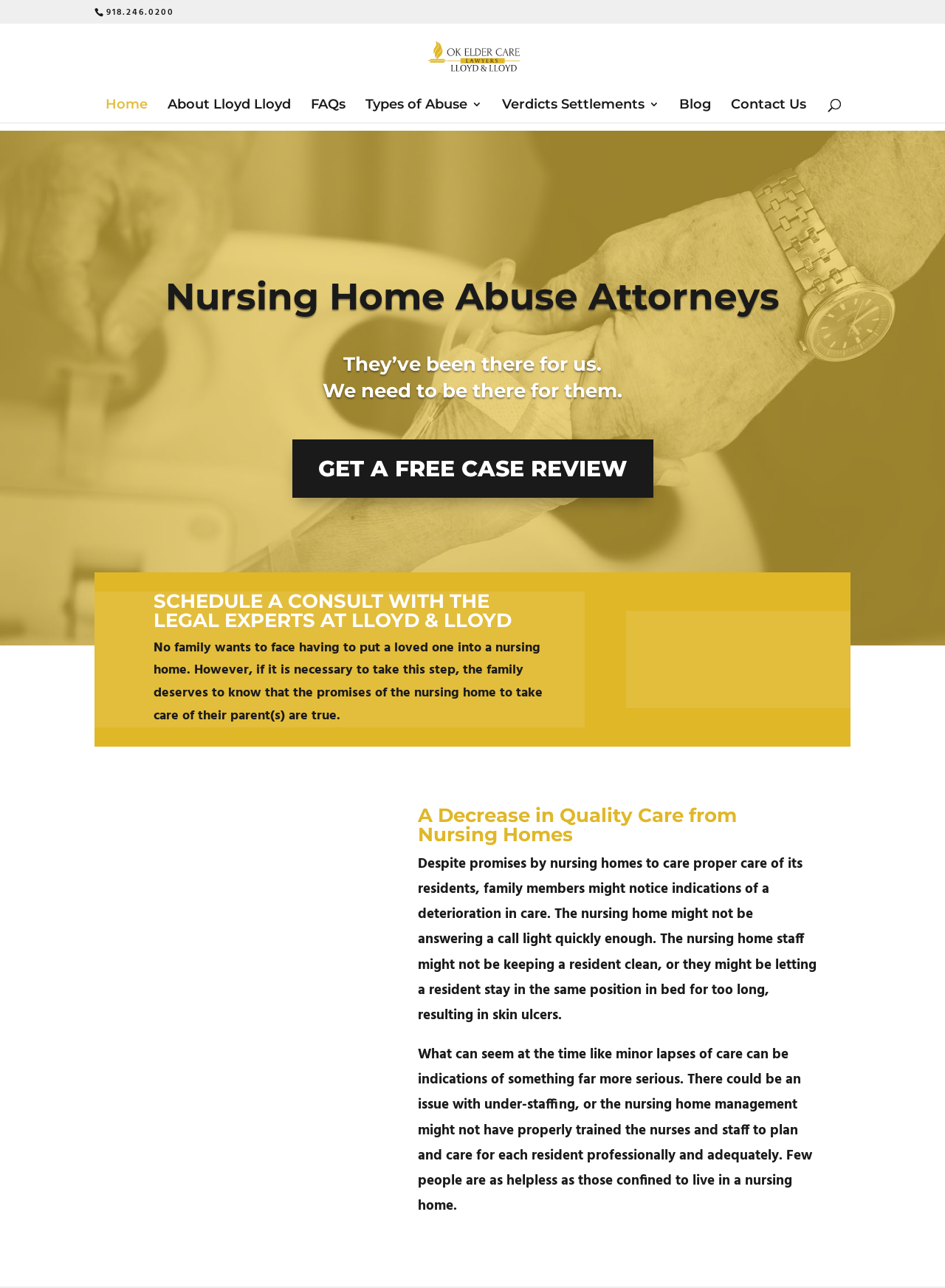Please find and report the primary heading text from the webpage.

Nursing Home Abuse Attorneys